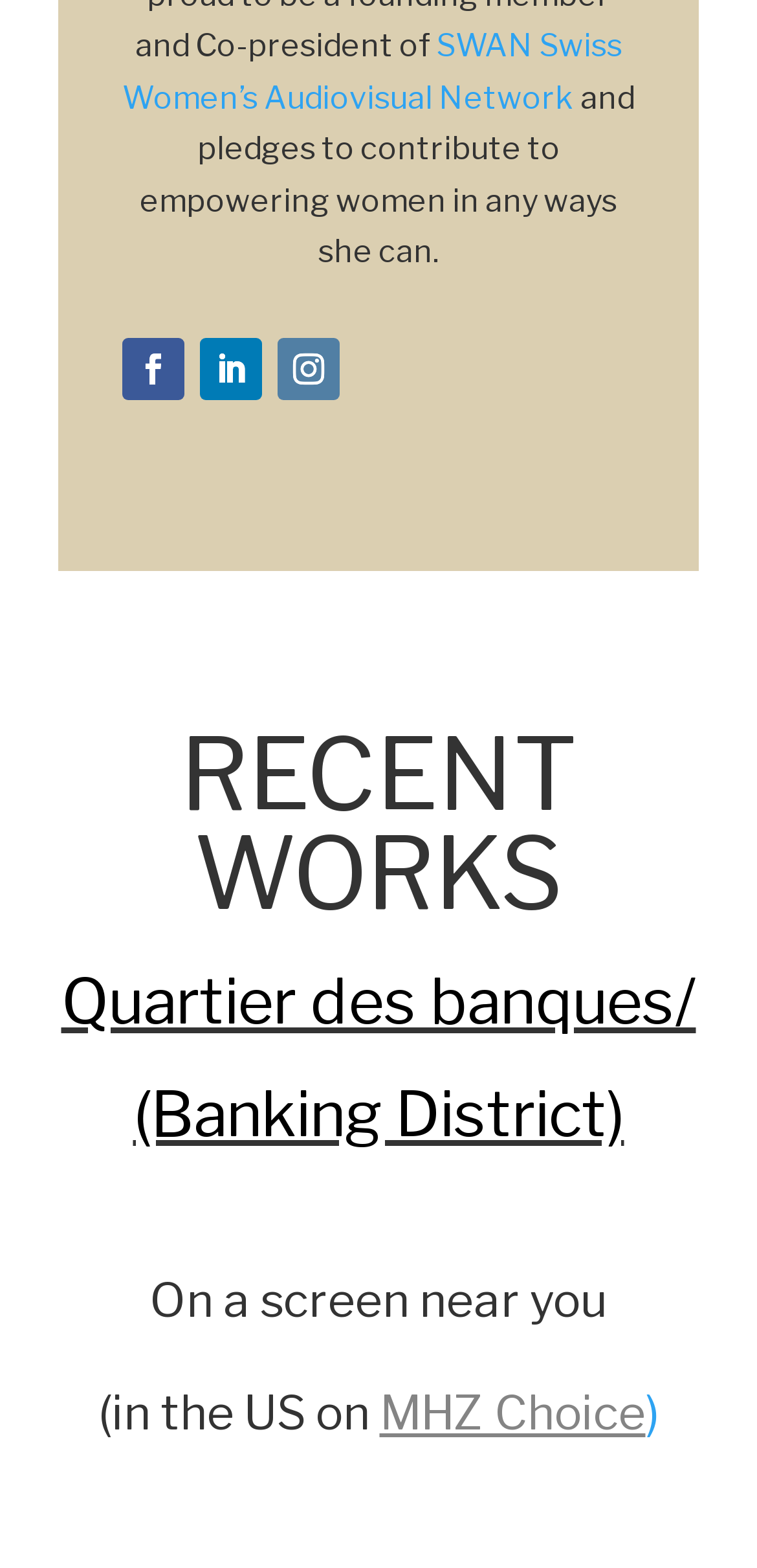For the given element description PageAssist, determine the bounding box coordinates of the UI element. The coordinates should follow the format (top-left x, top-left y, bottom-right x, bottom-right y) and be within the range of 0 to 1.

None